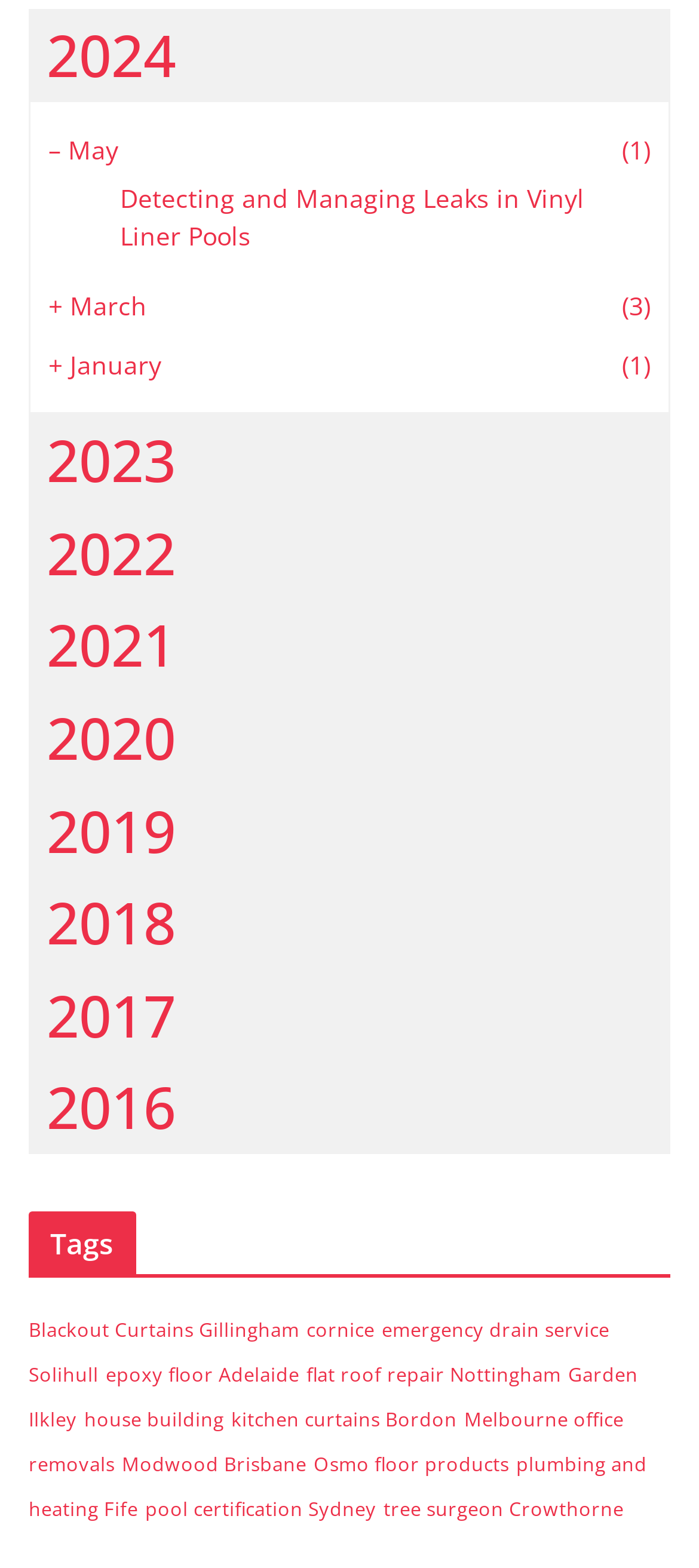What is the topic of the link 'Detecting and Managing Leaks in Vinyl Liner Pools'?
Offer a detailed and full explanation in response to the question.

I analyzed the text of the link 'Detecting and Managing Leaks in Vinyl Liner Pools' and inferred that the topic is related to pool maintenance, specifically detecting and managing leaks in vinyl liner pools.